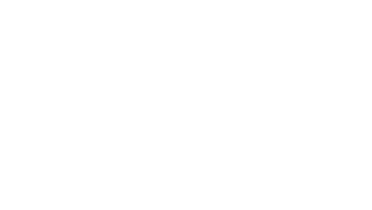Could you please study the image and provide a detailed answer to the question:
Where did the event take place?

The location of the event can be determined from the caption, which mentions that the event was held at Capitol Hill. This implies that the event took place at the Capitol Hill location.